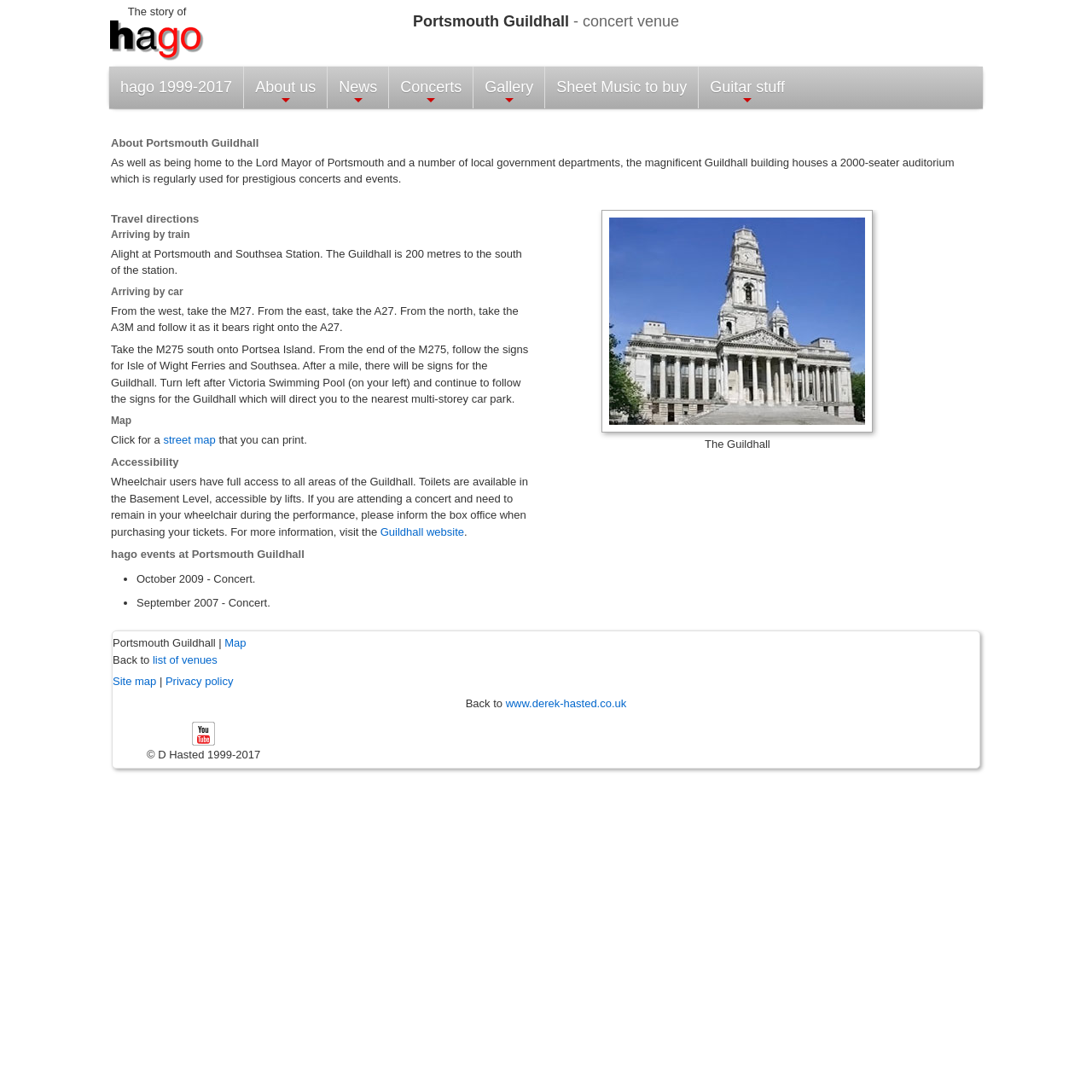Please answer the following question using a single word or phrase: 
What is the name of the guitar orchestra that played at the Guildhall?

Hampshire Guitar Orchestra